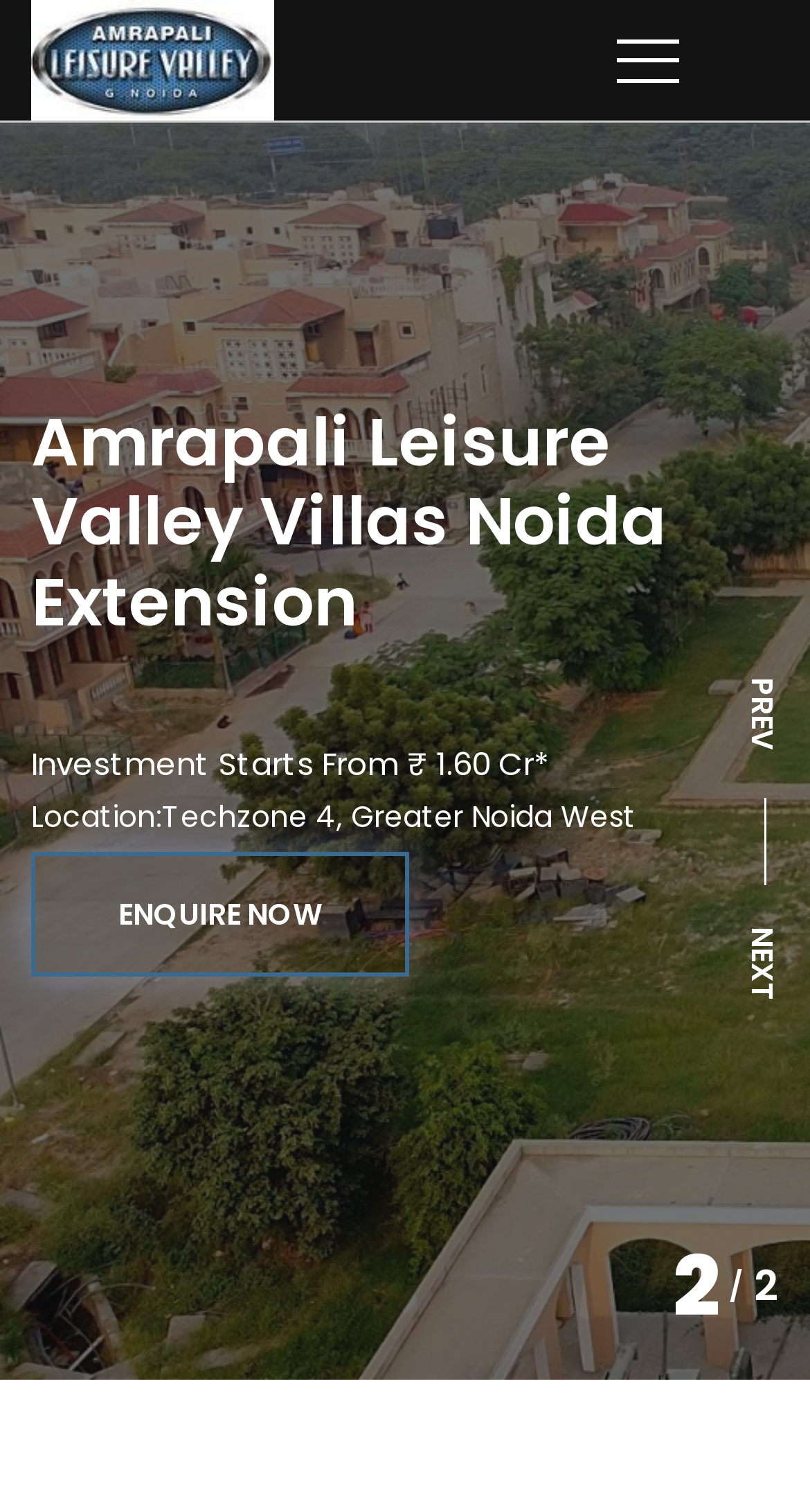Based on the element description: "Responsibilities of building owners", identify the bounding box coordinates for this UI element. The coordinates must be four float numbers between 0 and 1, listed as [left, top, right, bottom].

None